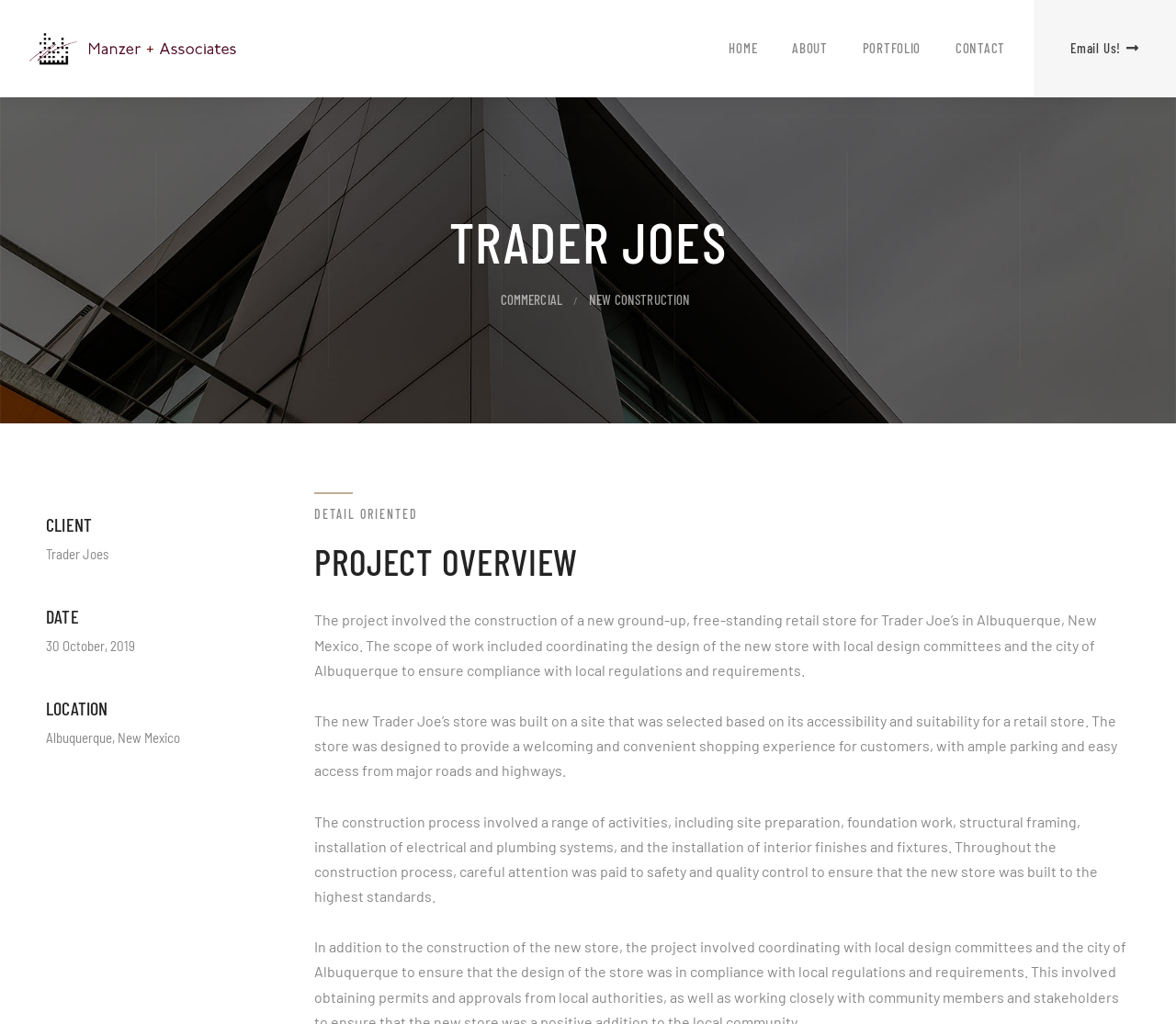Identify the bounding box coordinates of the clickable region necessary to fulfill the following instruction: "go to home page". The bounding box coordinates should be four float numbers between 0 and 1, i.e., [left, top, right, bottom].

[0.609, 0.0, 0.655, 0.094]